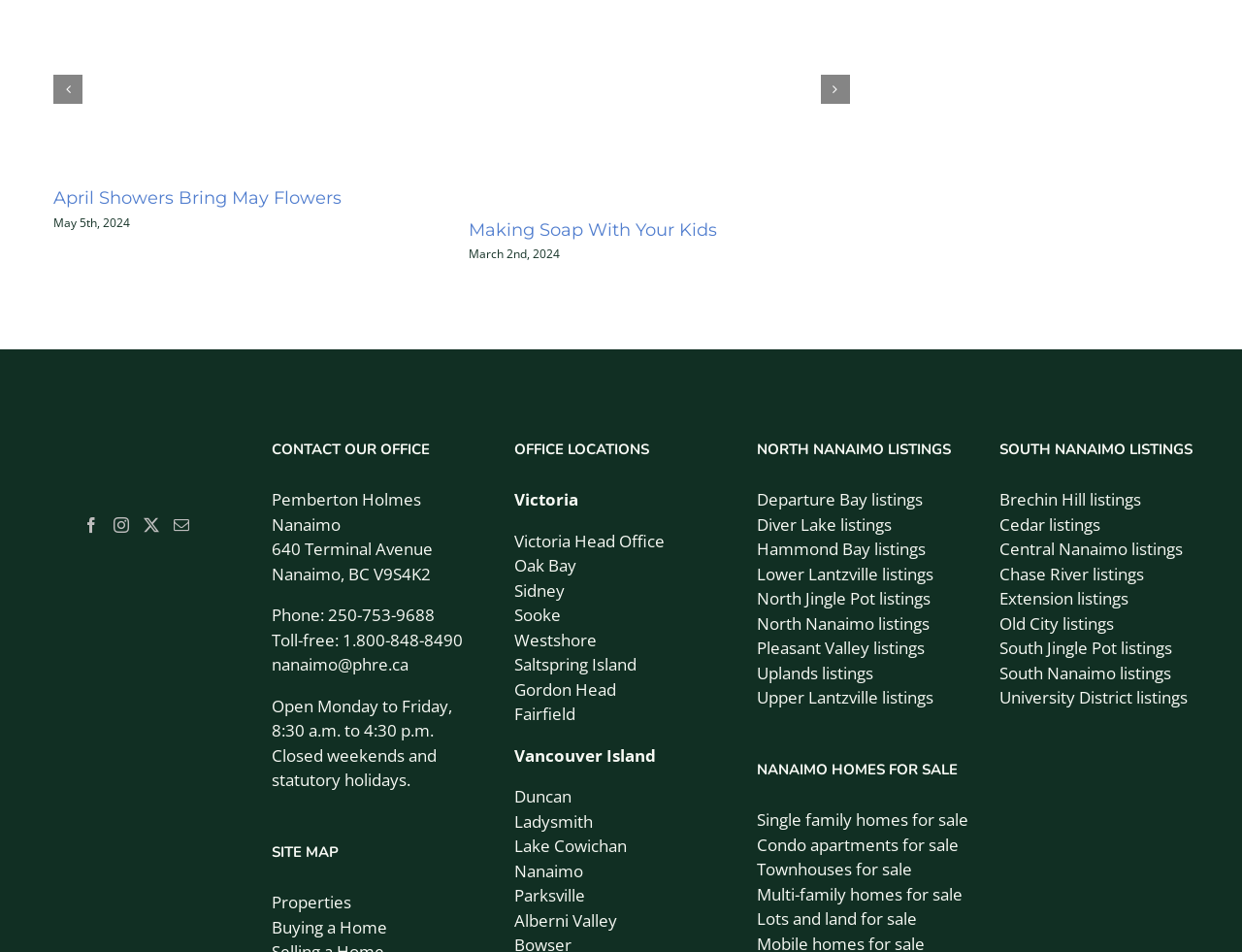Please give a short response to the question using one word or a phrase:
What is the phone number of Pemberton Holmes Nanaimo?

250-753-9688